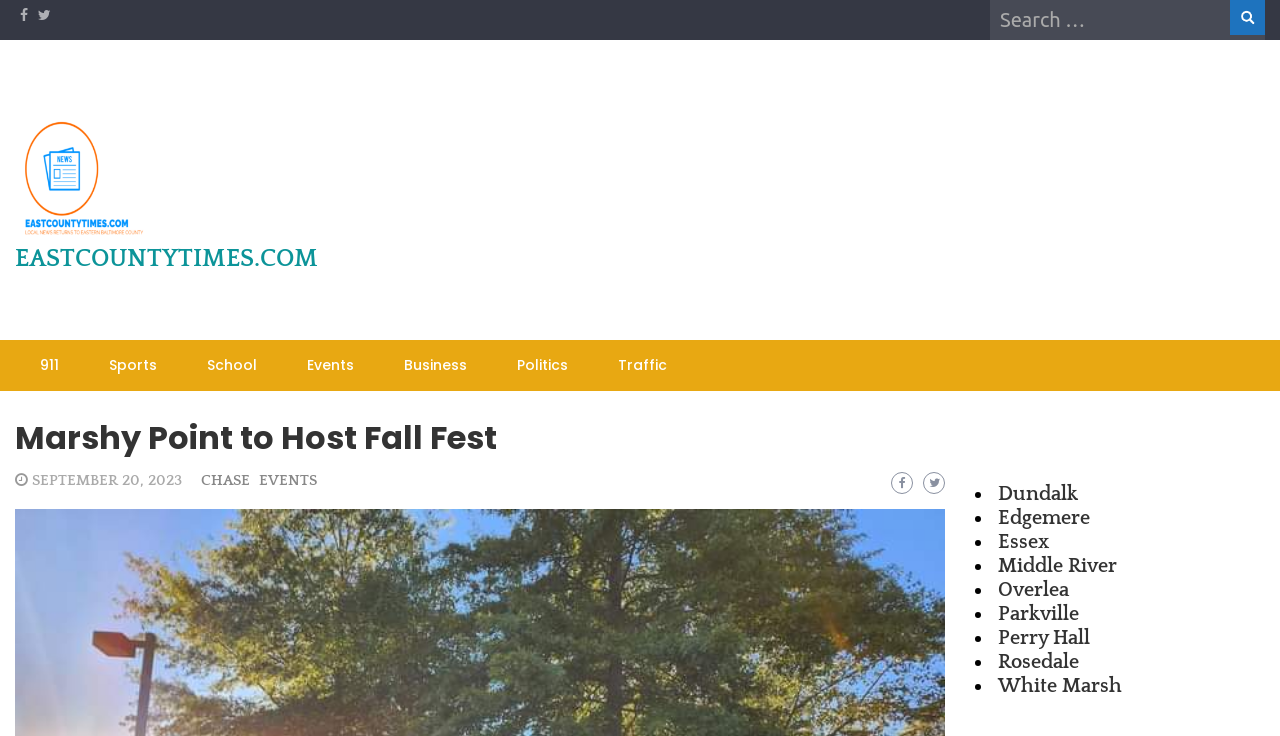Locate the bounding box coordinates of the segment that needs to be clicked to meet this instruction: "Search for something".

[0.773, 0.0, 0.988, 0.048]